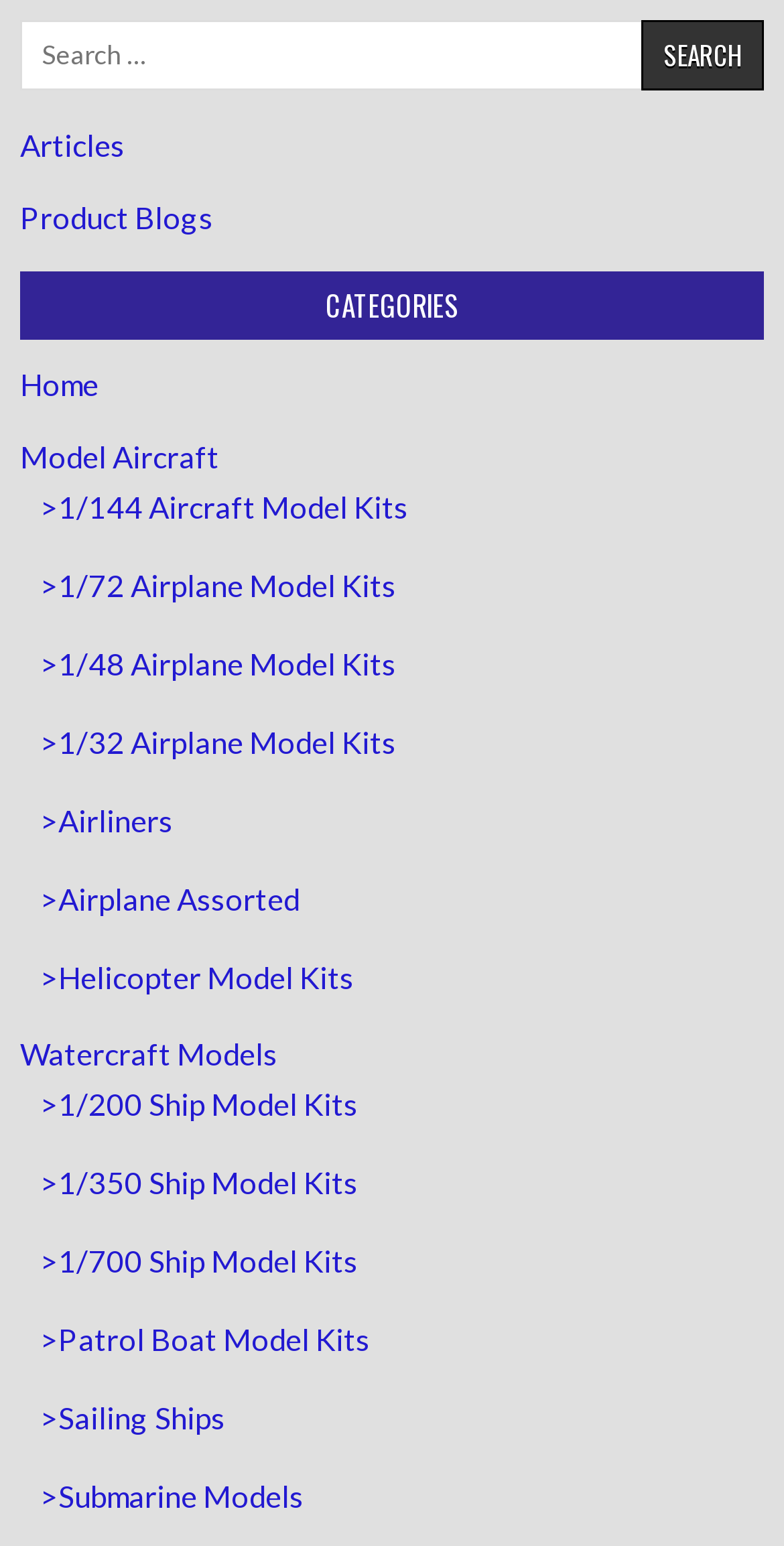Specify the bounding box coordinates for the region that must be clicked to perform the given instruction: "Explore 1/144 Aircraft Model Kits".

[0.051, 0.315, 0.521, 0.339]